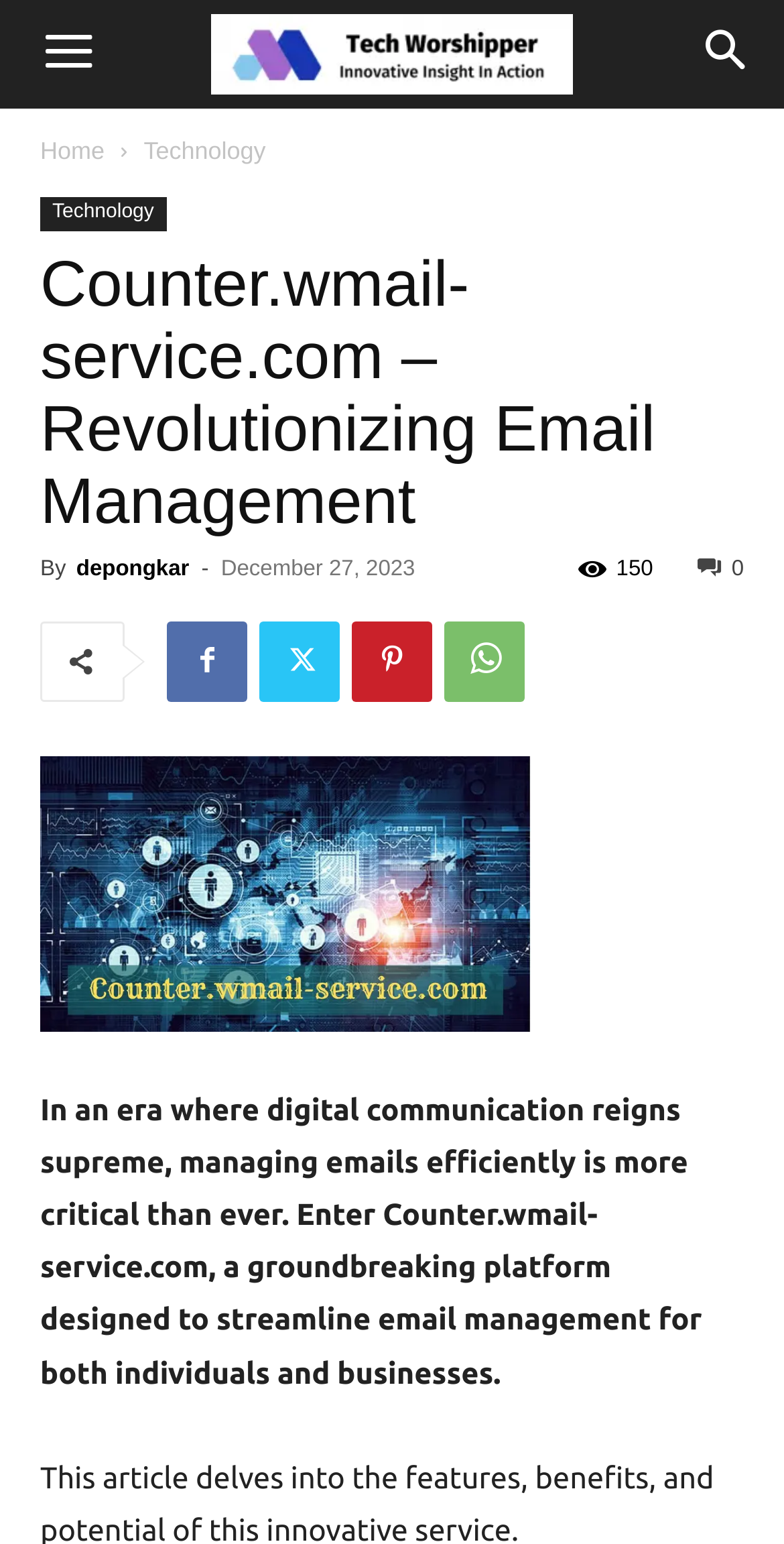Please determine the heading text of this webpage.

Counter.wmail-service.com – Revolutionizing Email Management